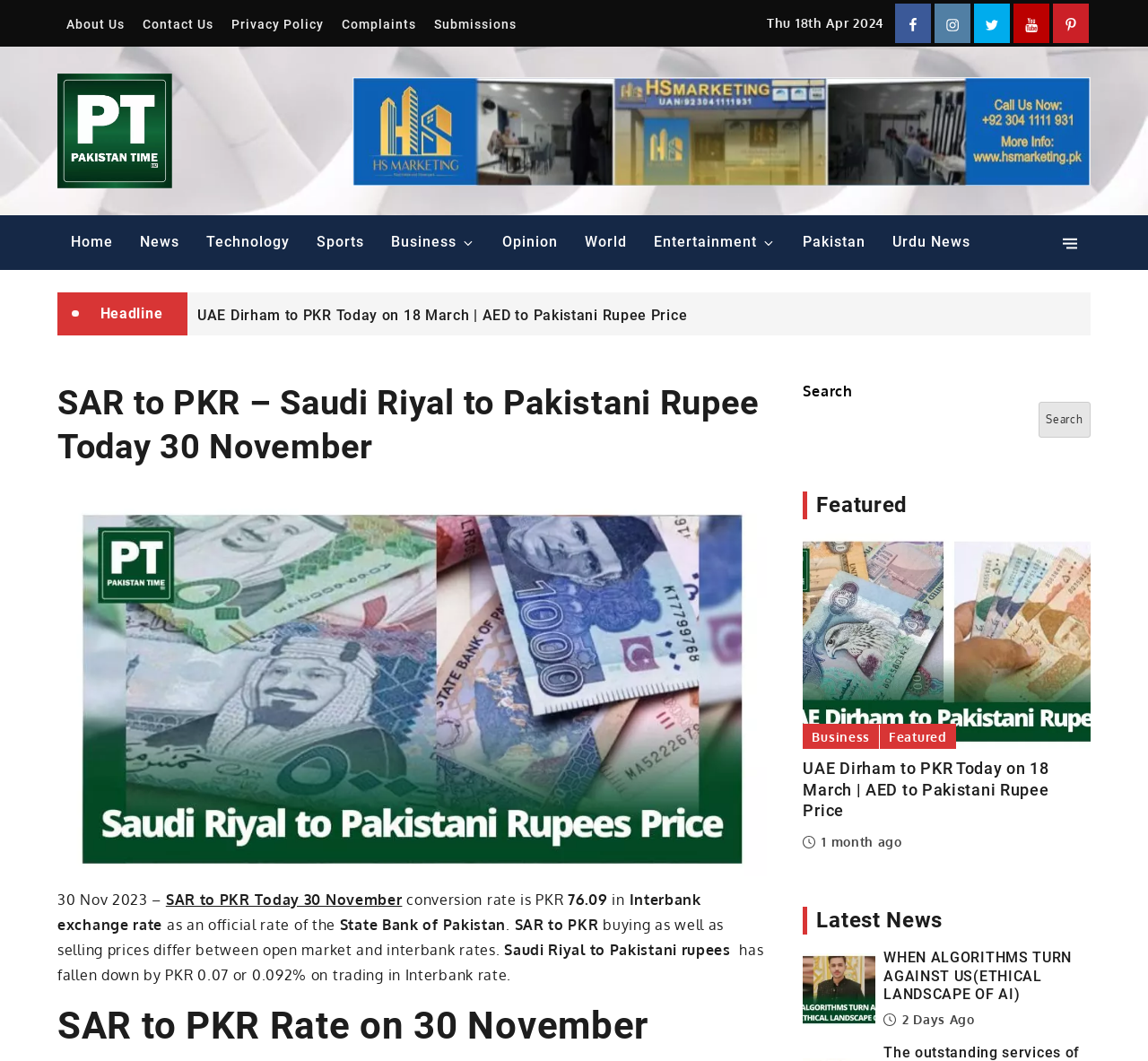What is the name of the logo displayed at the top left of the webpage?
Use the image to answer the question with a single word or phrase.

Pakistan Time Logo